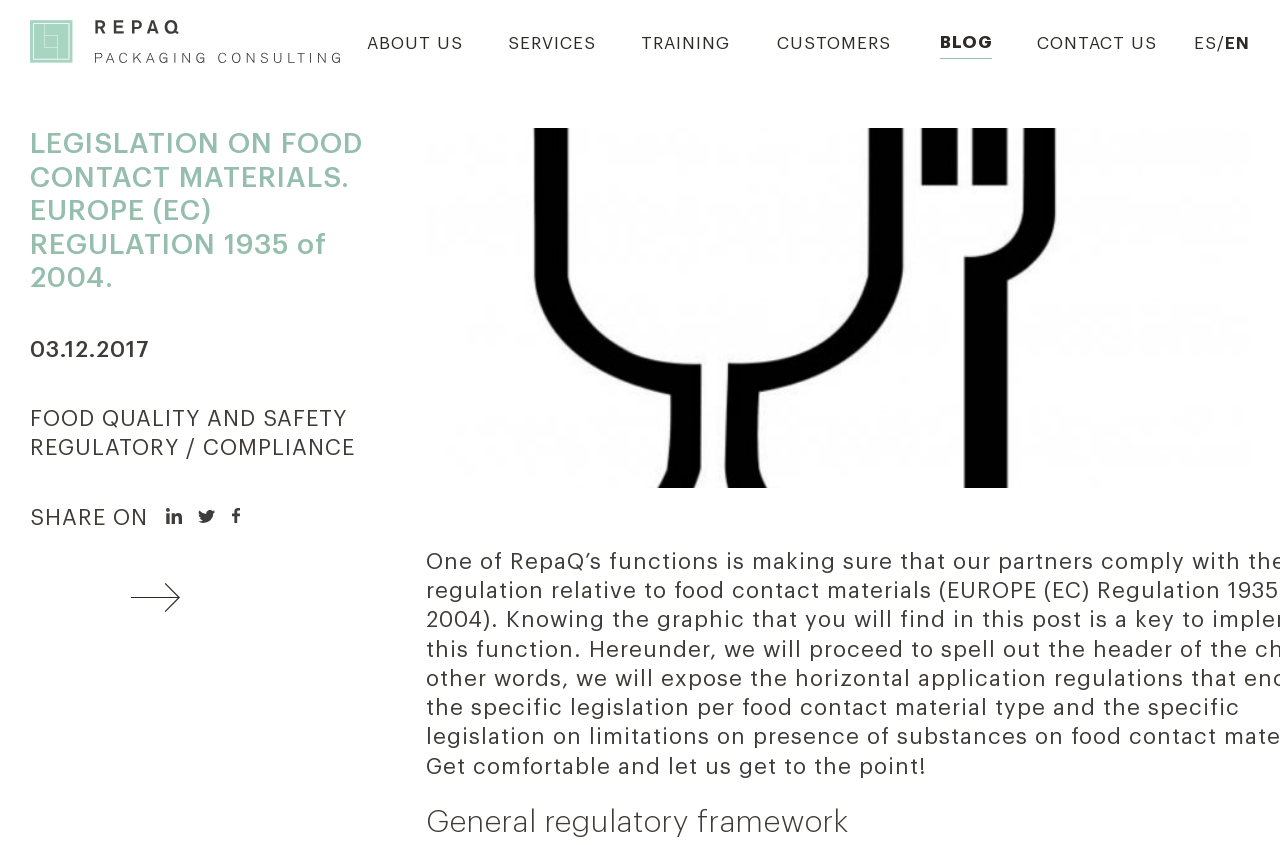What is the date mentioned on the webpage?
By examining the image, provide a one-word or phrase answer.

03.12.2017